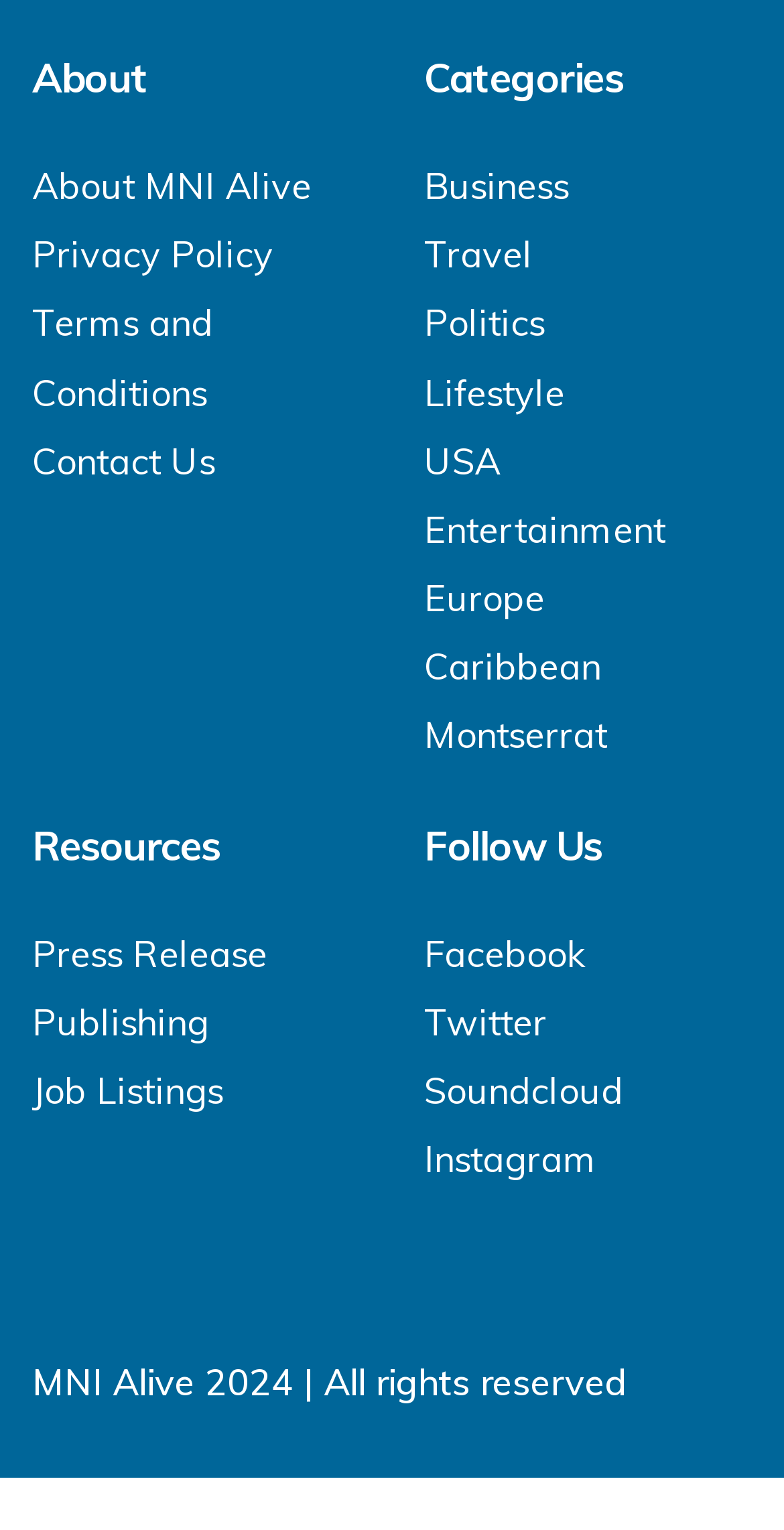Please find the bounding box coordinates for the clickable element needed to perform this instruction: "Click on 'Who We Are'".

None